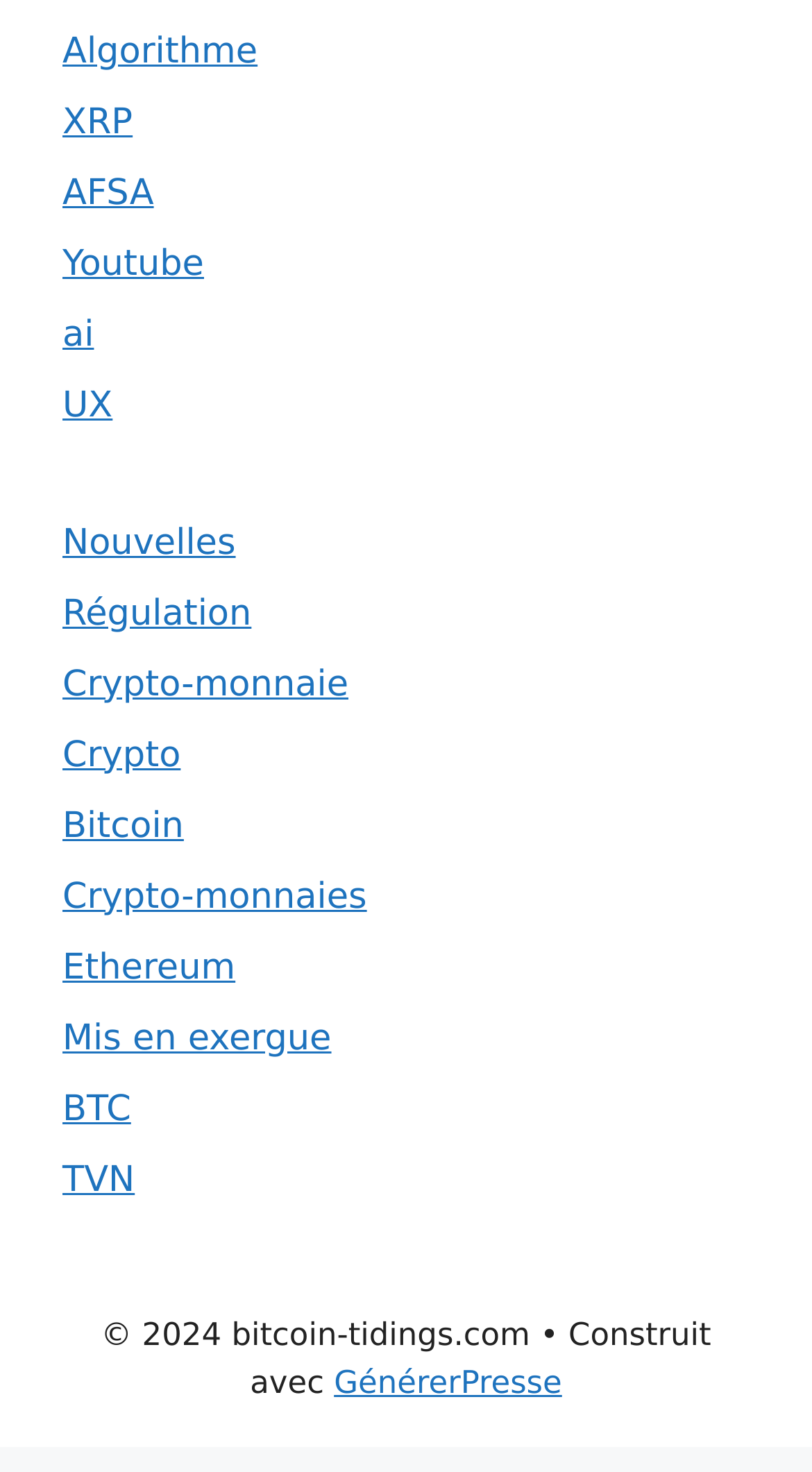What is the text below the complementary section?
Answer the question with a single word or phrase derived from the image.

© 2024 bitcoin-tidings.com